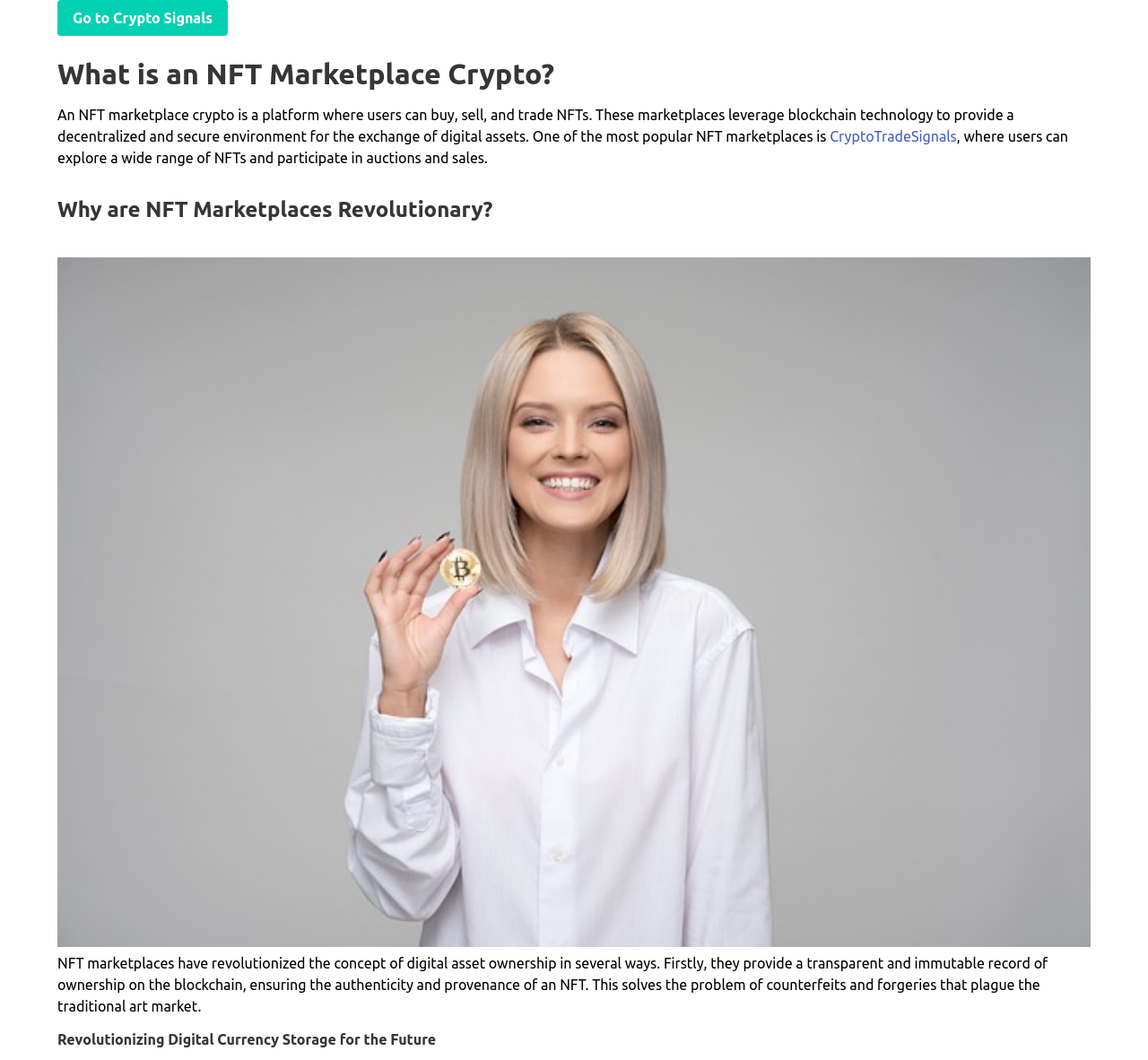Offer a detailed account of what is visible on the webpage.

The webpage is about NFT marketplaces and their role in the crypto world. At the top, there is a link to "Crypto Signals" positioned on the left side of the page. Below it, a heading "What is an NFT Marketplace Crypto?" is centered, followed by a paragraph of text that explains the concept of NFT marketplaces, highlighting their decentralized and secure environment for digital asset exchange. The text also mentions CryptoTradeSignals, a popular NFT marketplace, where users can explore and participate in auctions and sales.

Further down, another heading "Why are NFT Marketplaces Revolutionary?" is positioned, followed by a large image related to crypto, taking up most of the page's width. Below the image, a block of text discusses how NFT marketplaces have revolutionized digital asset ownership, providing transparent and immutable records of ownership on the blockchain, solving the problem of counterfeits and forgeries.

At the very bottom of the page, a heading "Revolutionizing Digital Currency Storage for the Future" is centered, likely introducing a new section or topic related to NFT marketplaces and their impact on digital currency storage.